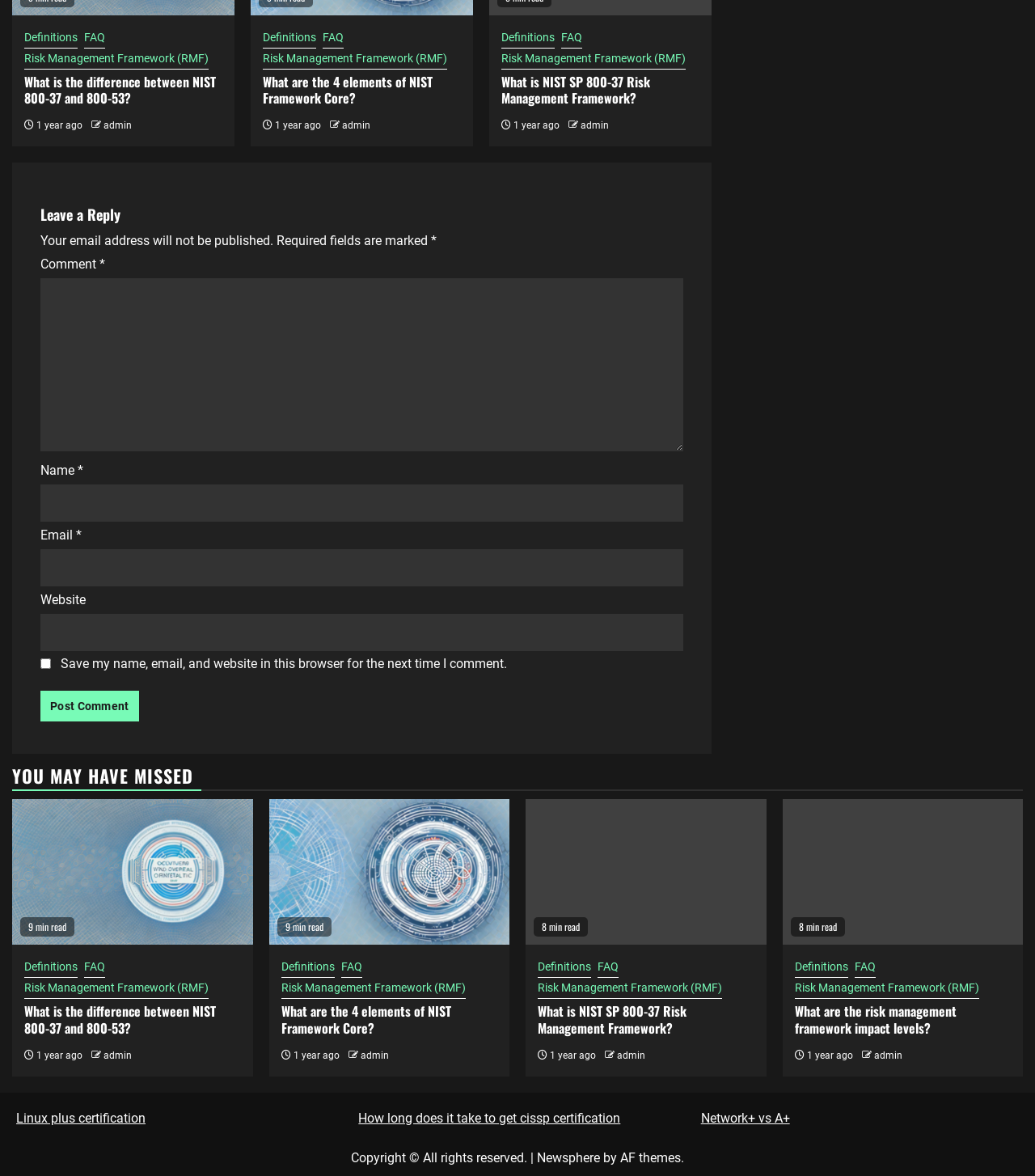Based on what you see in the screenshot, provide a thorough answer to this question: How many links are there in the 'YOU MAY HAVE MISSED' section?

In the 'YOU MAY HAVE MISSED' section, I can see four links with images, each with a title and a 'min read' label. These links are 'Two overlapping circles', 'Four interlocking circles', 'A layered diagram of the nist sp 800-37 risk management framework', and 'A pyramid with four levels'.